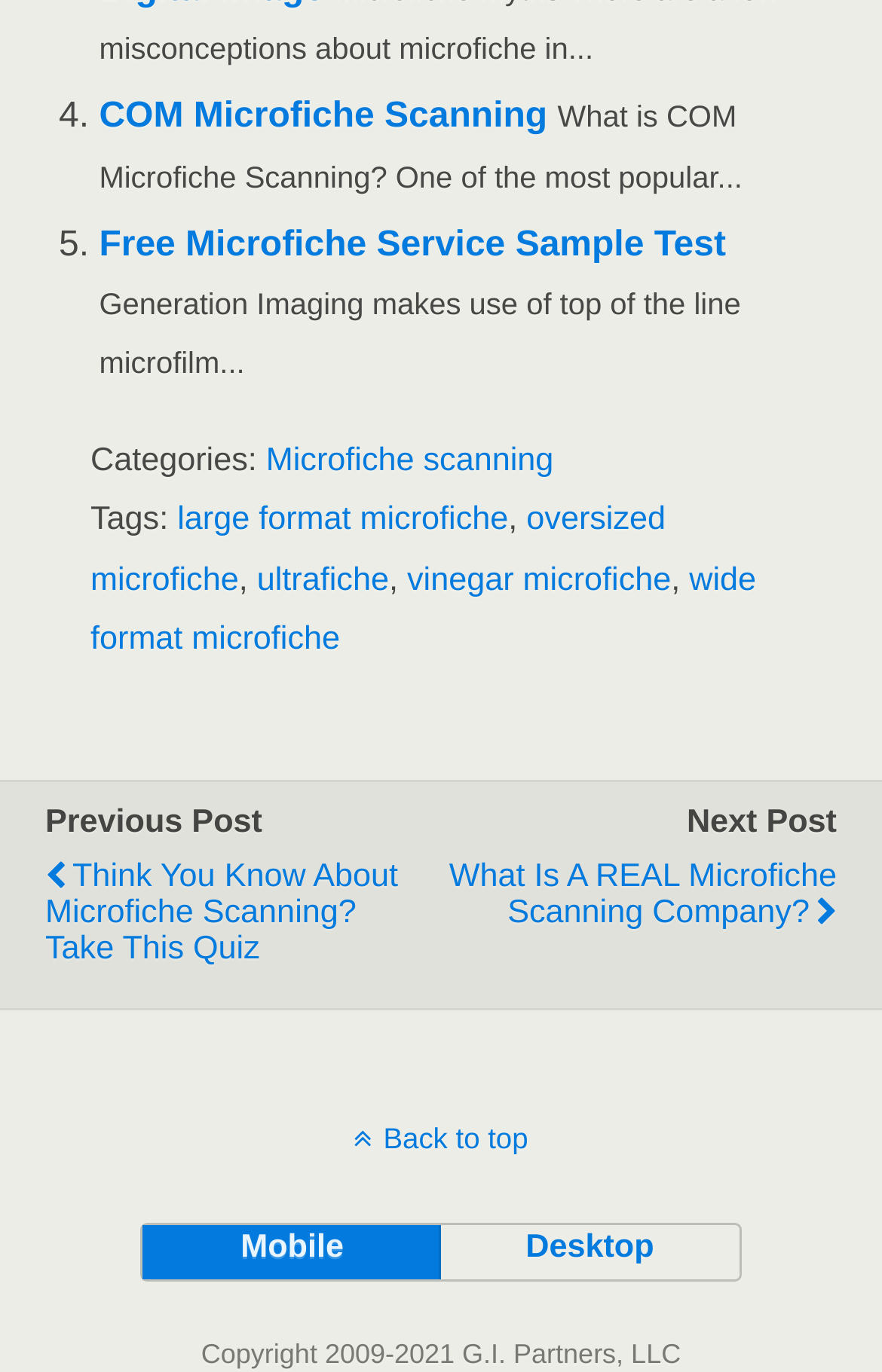What is the topic of the first link?
Observe the image and answer the question with a one-word or short phrase response.

COM Microfiche Scanning